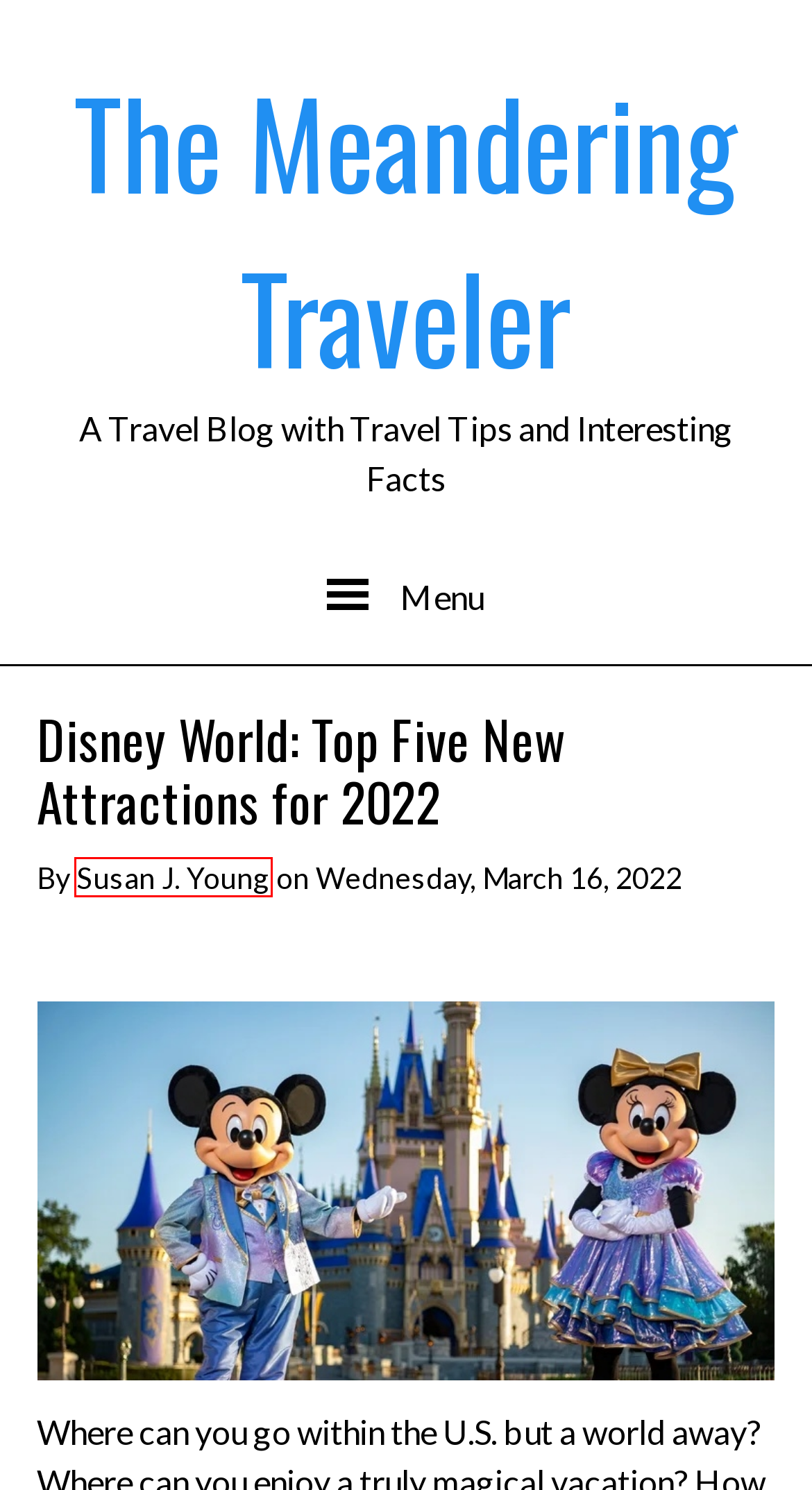You have a screenshot of a webpage where a red bounding box highlights a specific UI element. Identify the description that best matches the resulting webpage after the highlighted element is clicked. The choices are:
A. Susan J. Young, Author at The Meandering Traveler
B. 50th anniversary Archives - The Meandering Traveler
C. River Cruises Archives - The Meandering Traveler
D. AmaWaterways Plans Two New River Ships in Europe and SE Asia - The Meandering Traveler
E. March 2022 - The Meandering Traveler
F. Opinions Archives - The Meandering Traveler
G. Odds and Ends Archives - The Meandering Traveler
H. Destinations: Great Lakes & Other Lakes Archives - The Meandering Traveler

A